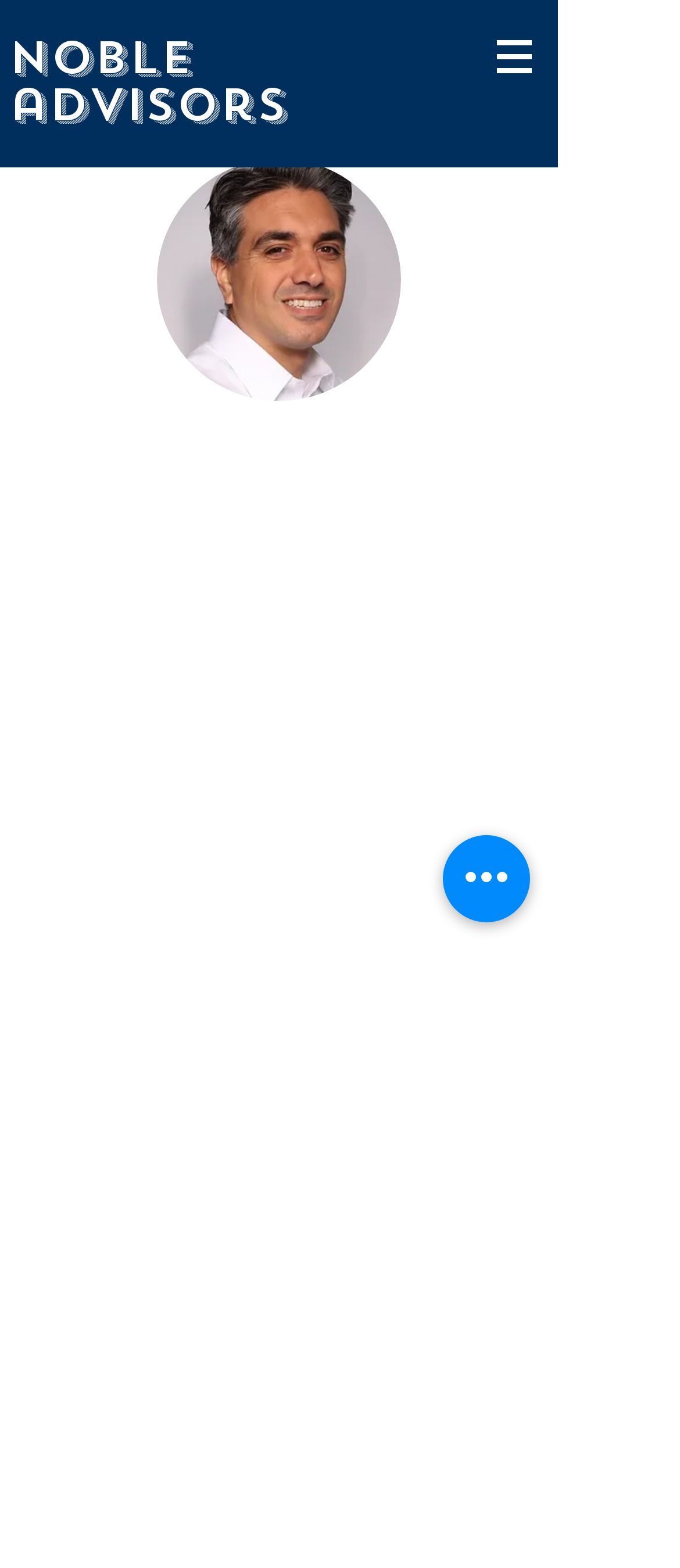Identify and provide the bounding box for the element described by: "aria-label="Quick actions"".

[0.651, 0.533, 0.779, 0.588]